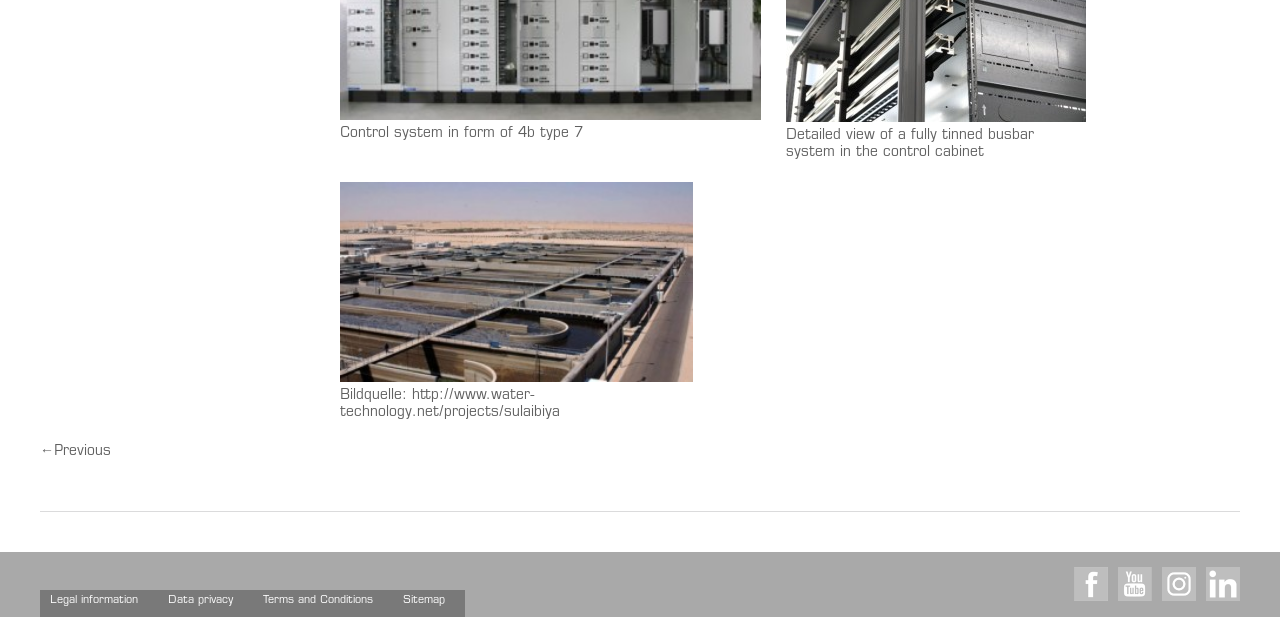Please find the bounding box for the UI element described by: "Terms and Conditions".

[0.198, 0.956, 0.307, 1.0]